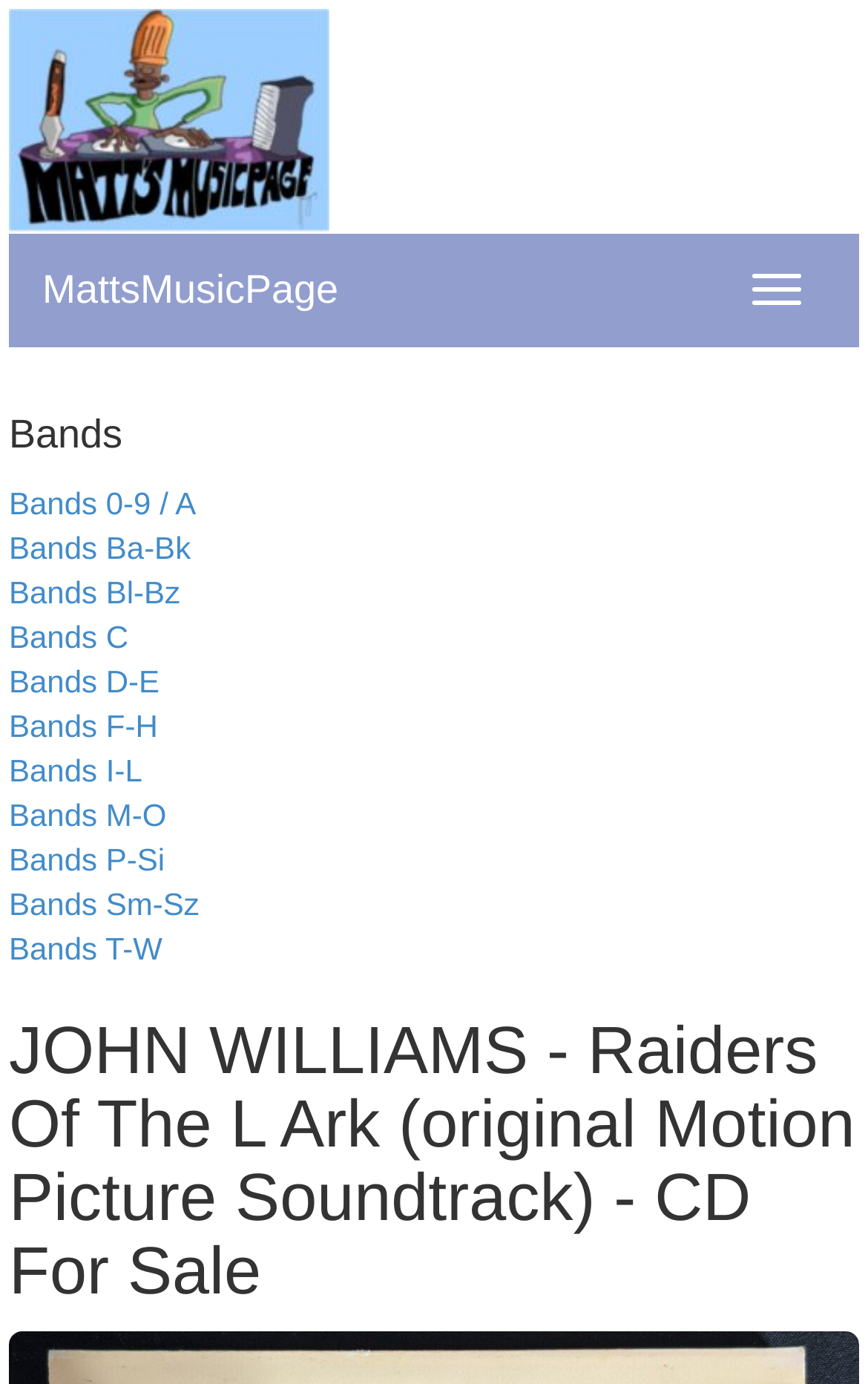Given the description "Bands F-H", determine the bounding box of the corresponding UI element.

[0.01, 0.511, 0.182, 0.537]